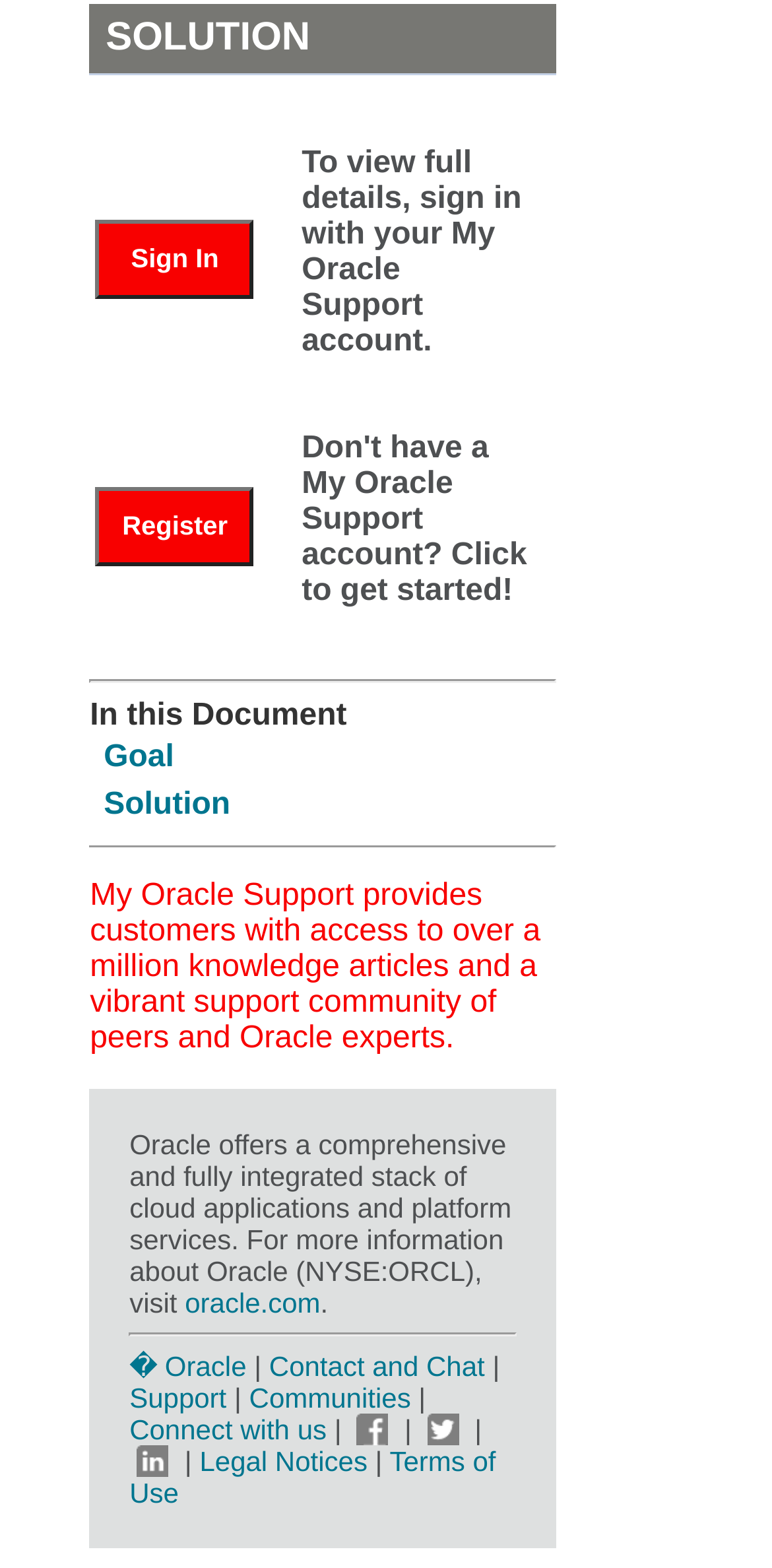Please identify the bounding box coordinates of the element's region that should be clicked to execute the following instruction: "Sign in with your My Oracle Support account". The bounding box coordinates must be four float numbers between 0 and 1, i.e., [left, top, right, bottom].

[0.124, 0.14, 0.329, 0.19]